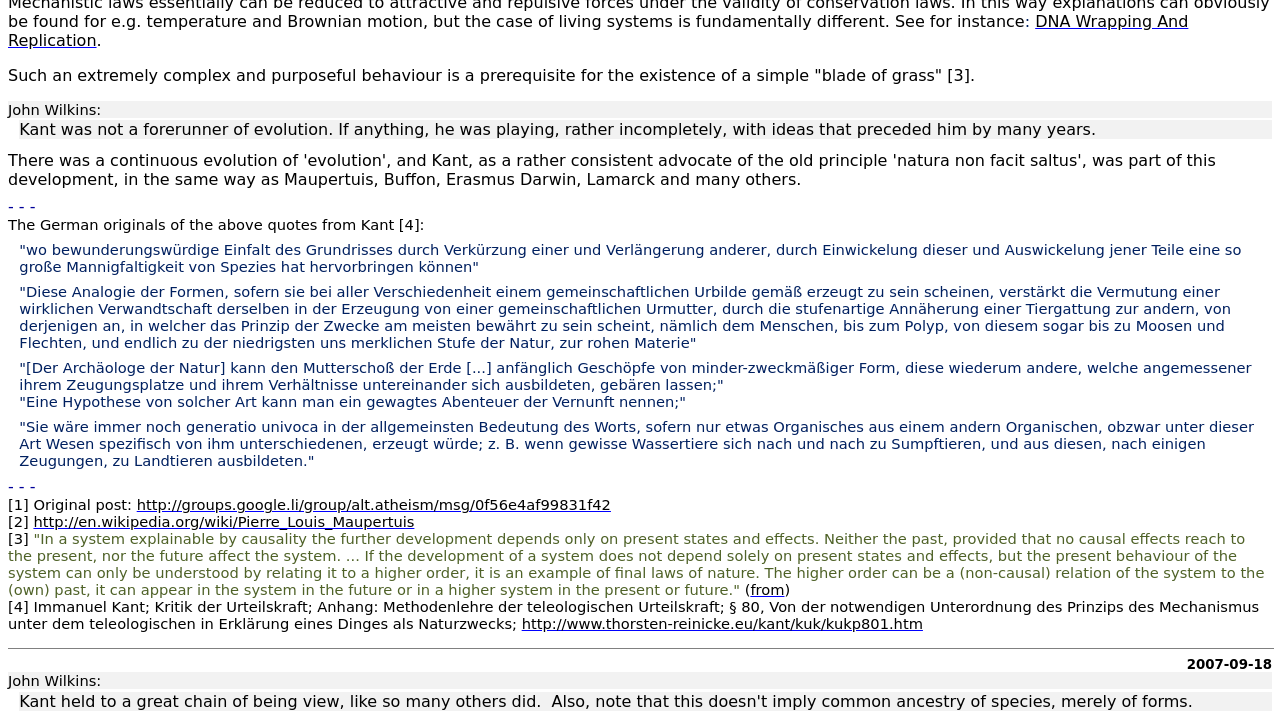What is the date mentioned at the bottom of the page?
Please use the image to deliver a detailed and complete answer.

The date '2007-09-18' is mentioned at the bottom of the page, which could be the date the content was posted or updated.